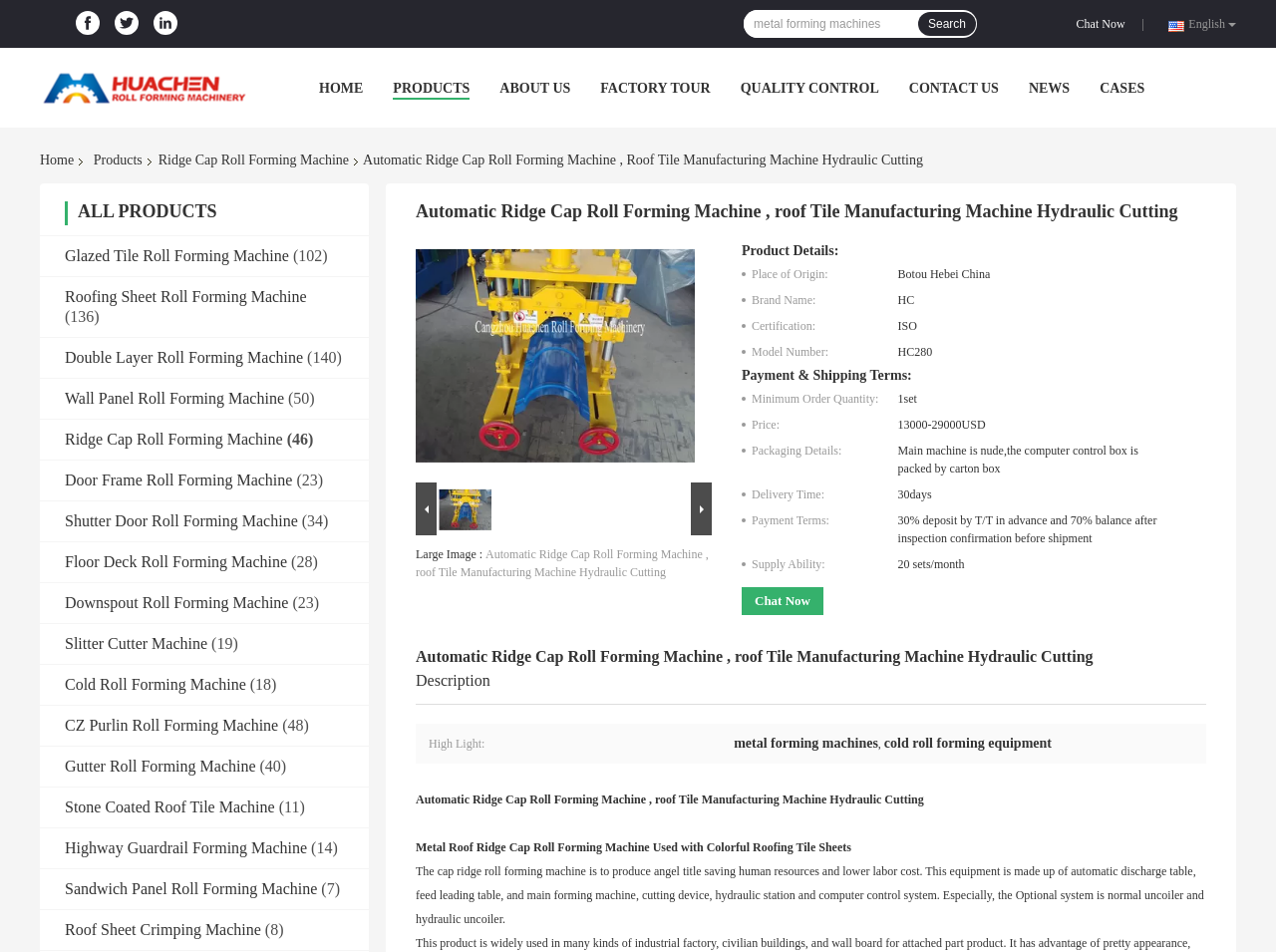How many product categories are listed on the webpage?
We need a detailed and exhaustive answer to the question. Please elaborate.

I found the product categories by looking at the middle of the webpage, where I saw a list of headings with links next to them. I counted a total of 12 headings, which suggests that there are 12 product categories listed on the webpage.